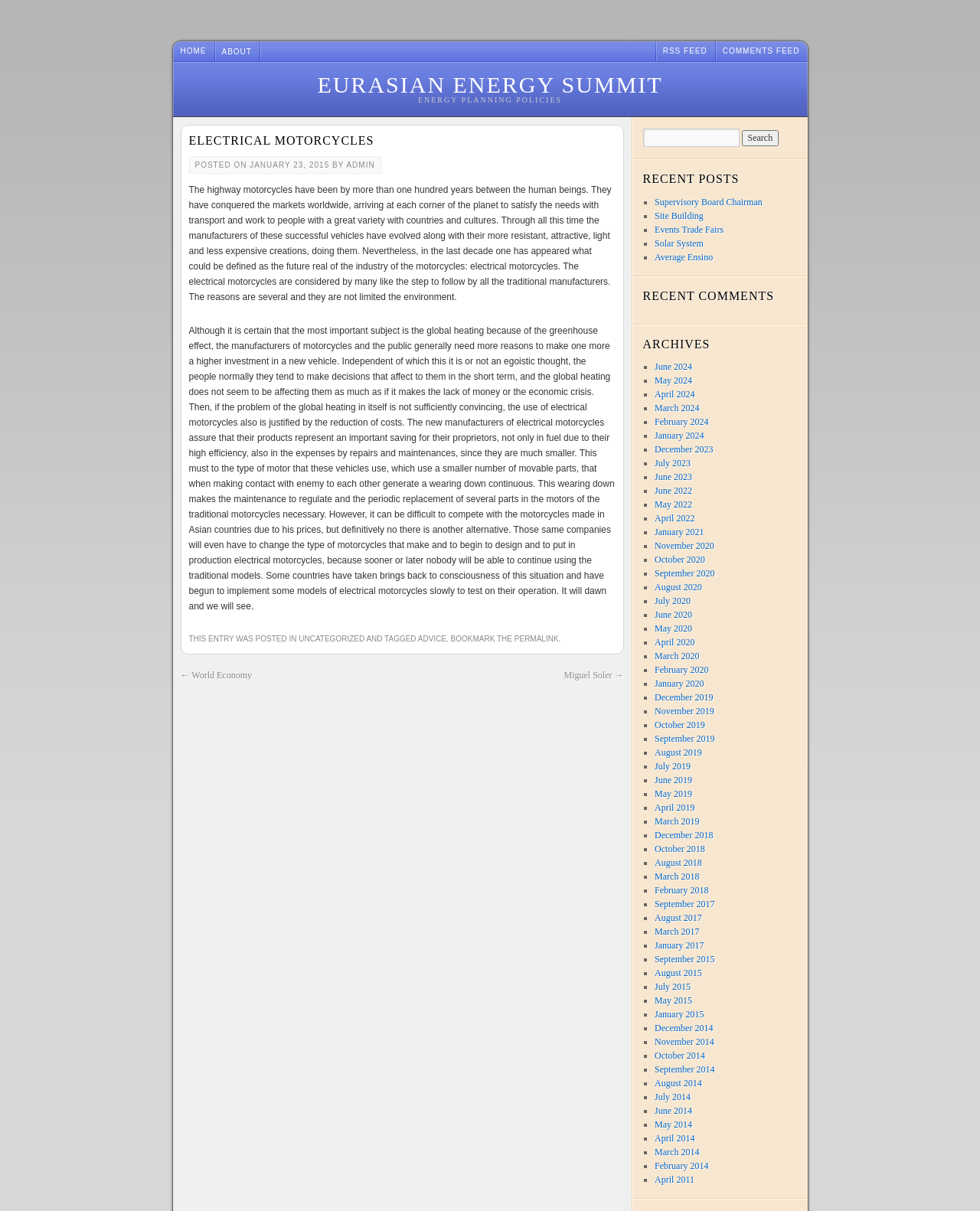Refer to the element description December 2019 and identify the corresponding bounding box in the screenshot. Format the coordinates as (top-left x, top-left y, bottom-right x, bottom-right y) with values in the range of 0 to 1.

[0.668, 0.572, 0.728, 0.581]